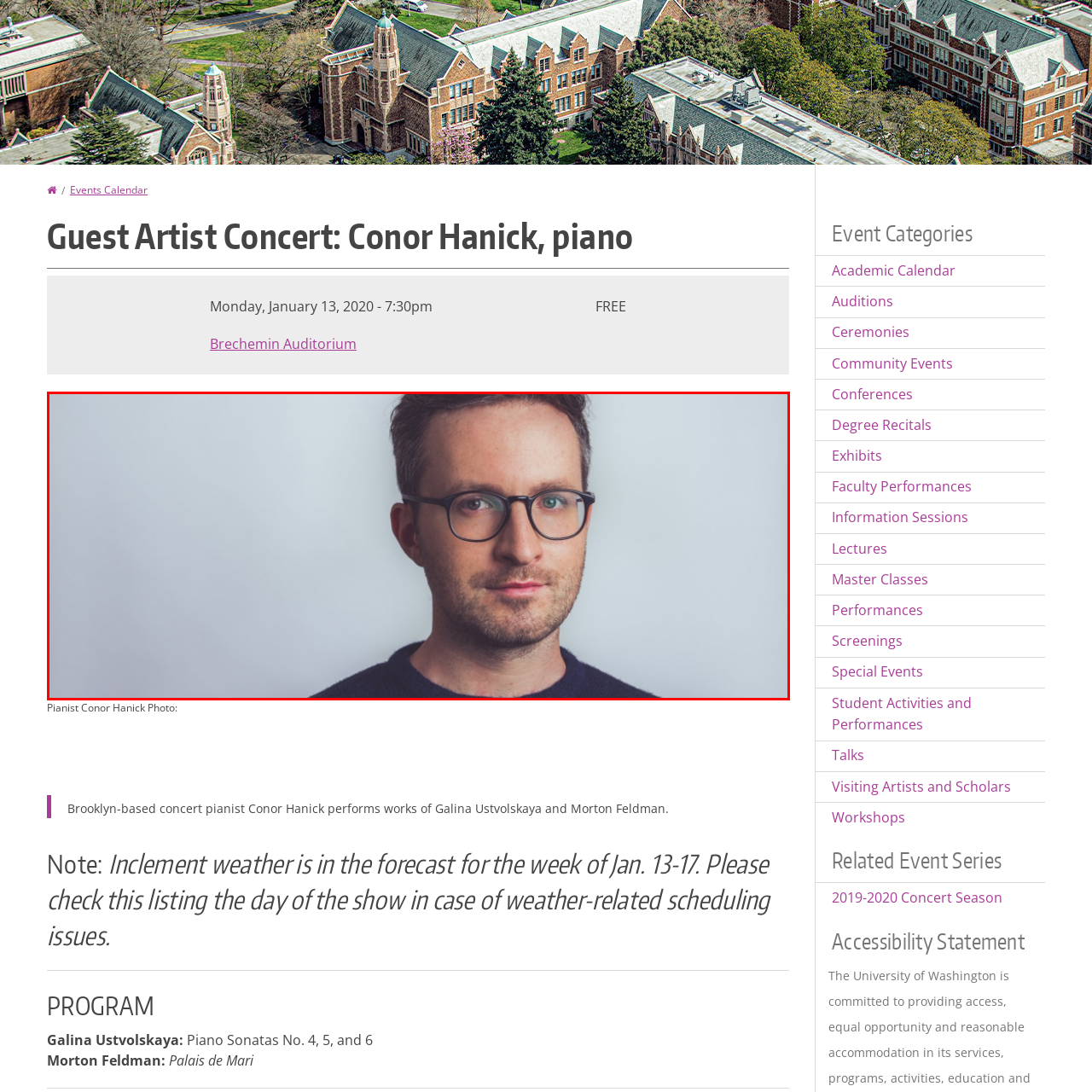What is the man wearing?
Please carefully analyze the image highlighted by the red bounding box and give a thorough response based on the visual information contained within that section.

According to the caption, the man is 'dressed in a dark, textured sweater', which suggests that his attire consists of a sweater that is dark in color and has a textured pattern.